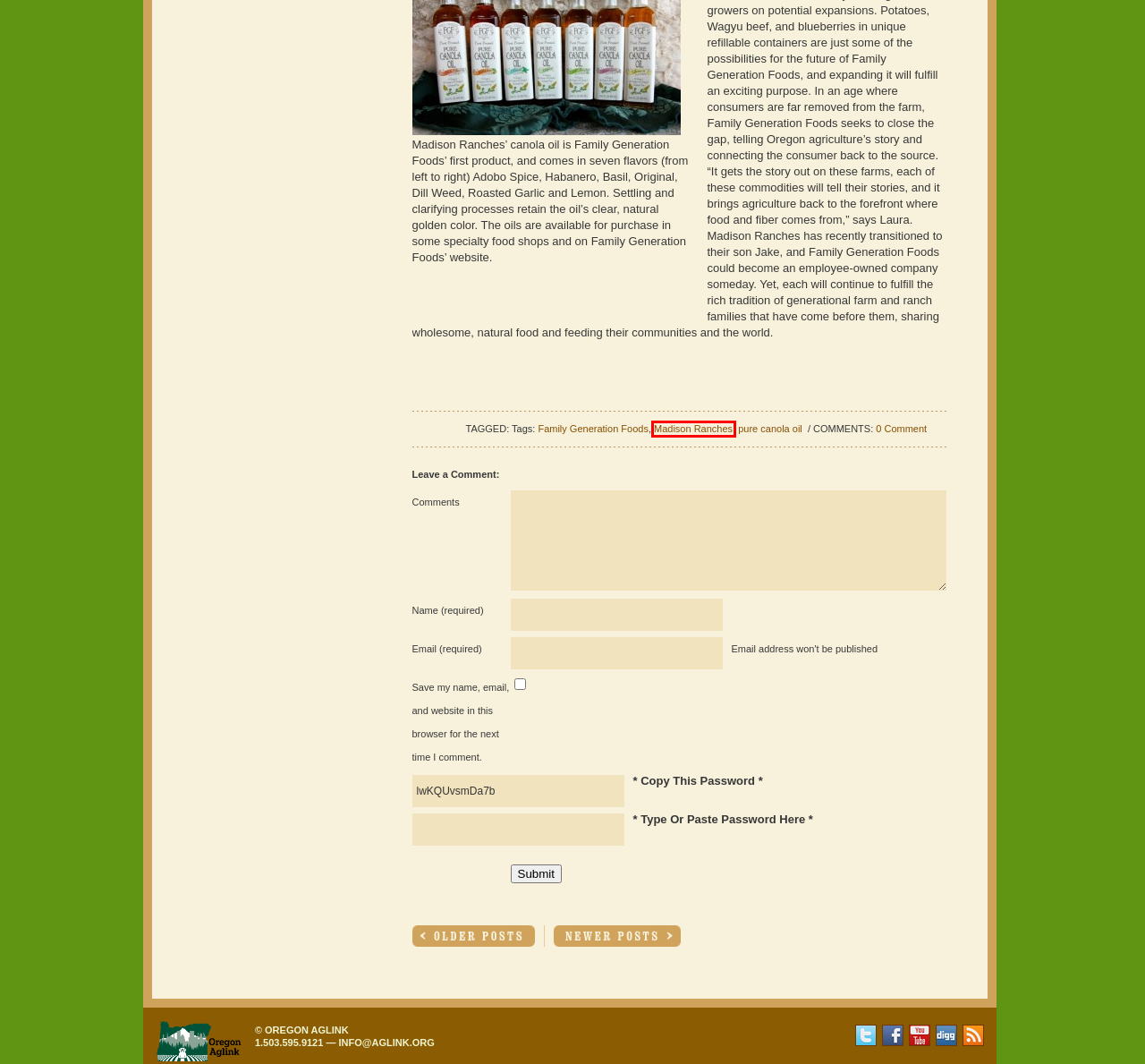You are given a webpage screenshot where a red bounding box highlights an element. Determine the most fitting webpage description for the new page that loads after clicking the element within the red bounding box. Here are the candidates:
A. Oregon Agriculture  » Contact
B. Oregon Agriculture  » pure canola oil
C. Oregon Agriculture  » Family Generation Foods
D. Oregon Agriculture  » Meet Tom Pape and Scott Harer of Columbia Seeds Inc.
E. Oregon Agriculture  » Adopt a Farmer
F. Oregon Agriculture  » Madison Ranches
G. Oregon Agriculture  » Featured Recipe
H. Oregon Agriculture  » Butler Creek Farm Grass-Fed Beef

F